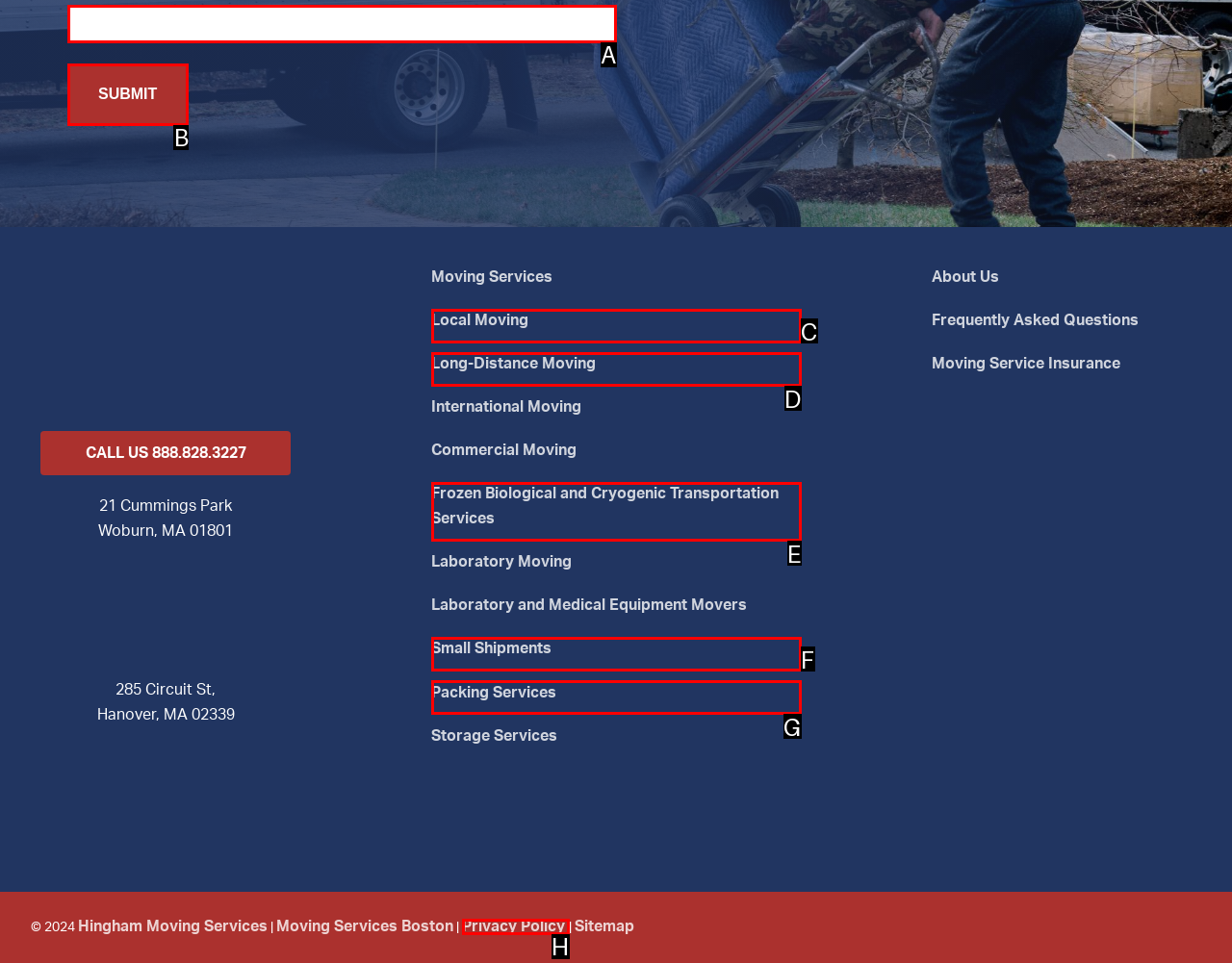Determine which option should be clicked to carry out this task: Explore the Guide category
State the letter of the correct choice from the provided options.

None